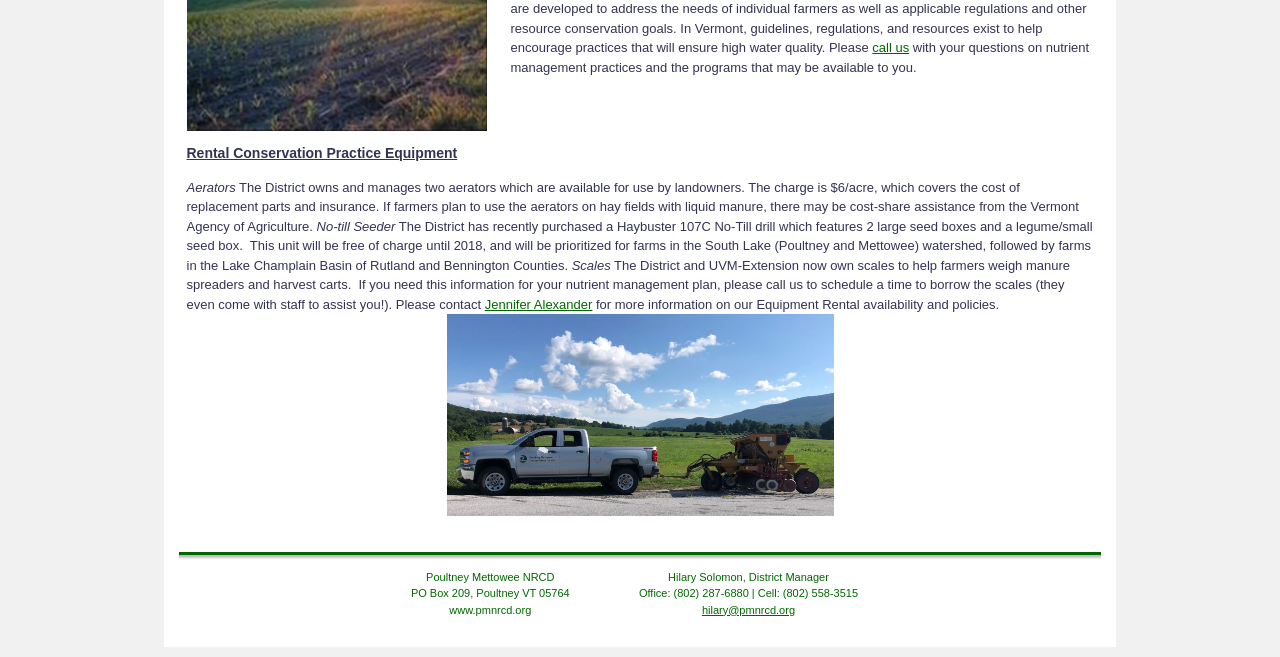Using the provided element description: "Jennifer Alexander", determine the bounding box coordinates of the corresponding UI element in the screenshot.

[0.379, 0.451, 0.463, 0.474]